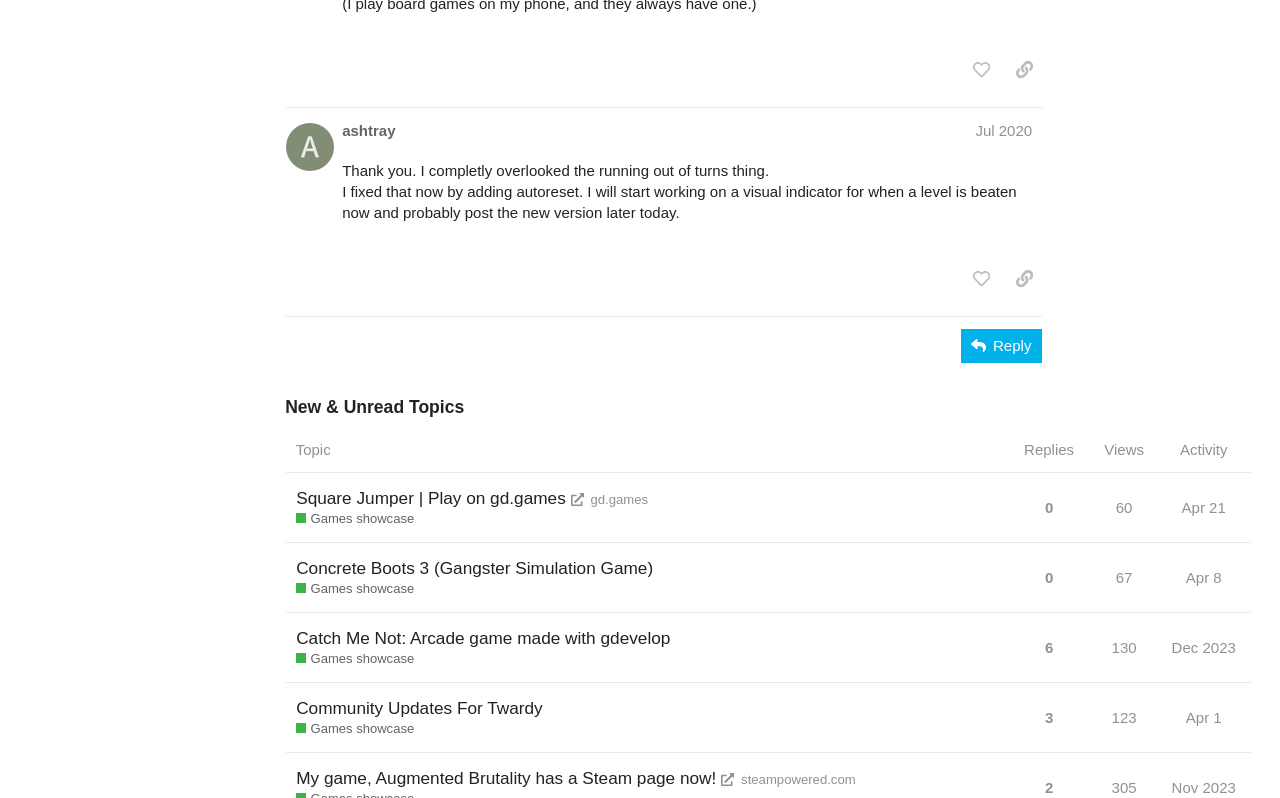Determine the coordinates of the bounding box that should be clicked to complete the instruction: "copy a link to this post to clipboard". The coordinates should be represented by four float numbers between 0 and 1: [left, top, right, bottom].

[0.786, 0.066, 0.815, 0.109]